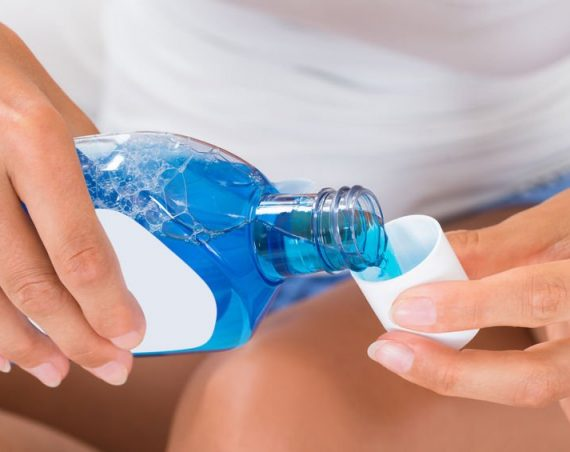Describe the scene depicted in the image with great detail.

The image illustrates a person preparing to use mouthwash as part of a daily oral hygiene routine. The individual is holding a clear, blue liquid mouthwash bottle, carefully pouring the mouthwash into a small, white dosing cap. This action emphasizes the importance of maintaining fresh breath and highlights a common solution for addressing halitosis, or bad breath, which is often linked to bacteria in the mouth. Regular use of such products, along with proper brushing and flossing, is recommended for effective oral care. In the context of halitosis treatments, this visual reinforces the message that simple home care practices can significantly improve oral health and freshen breath.